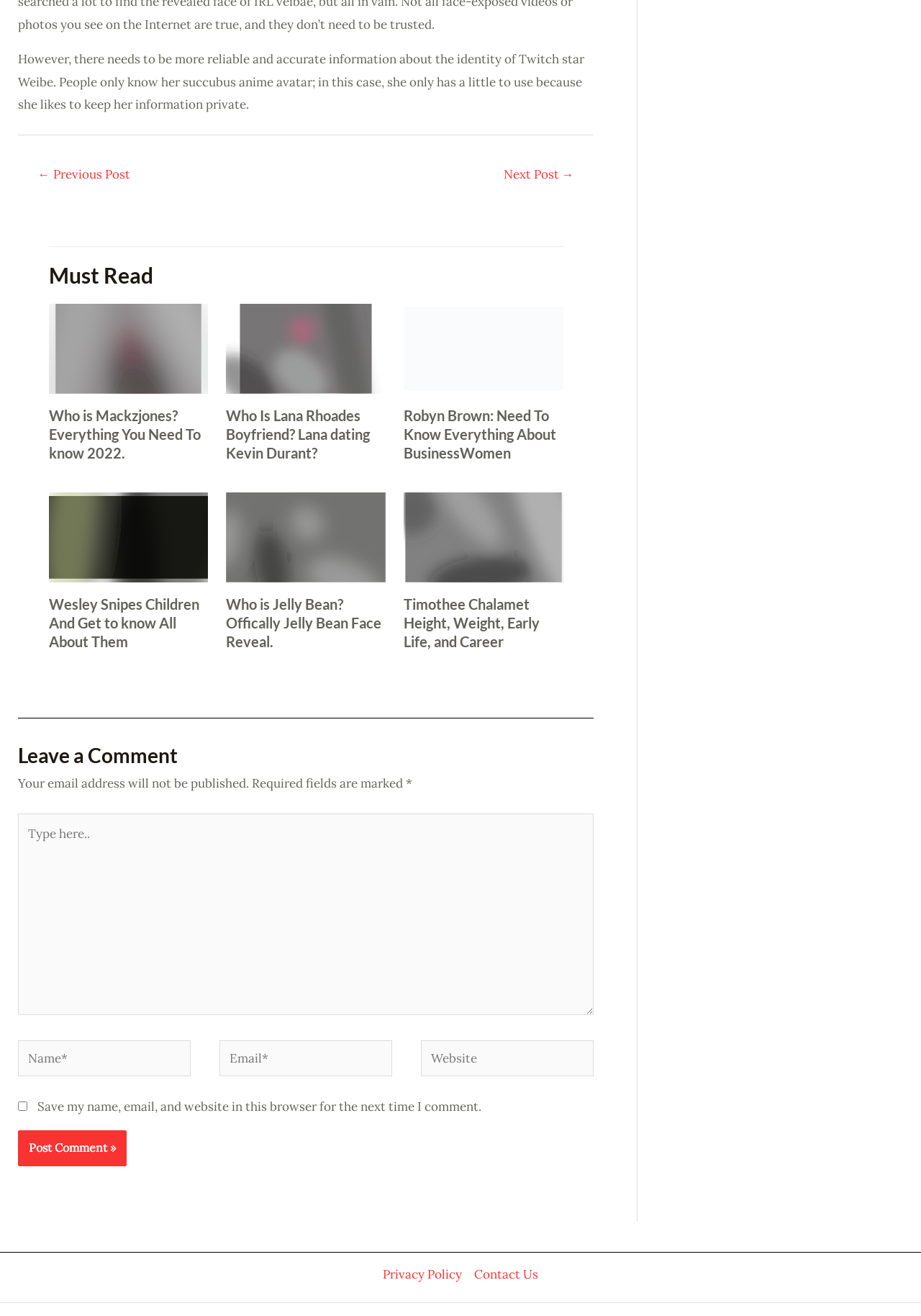What is the purpose of the comment section?
Based on the screenshot, answer the question with a single word or phrase.

To leave a comment